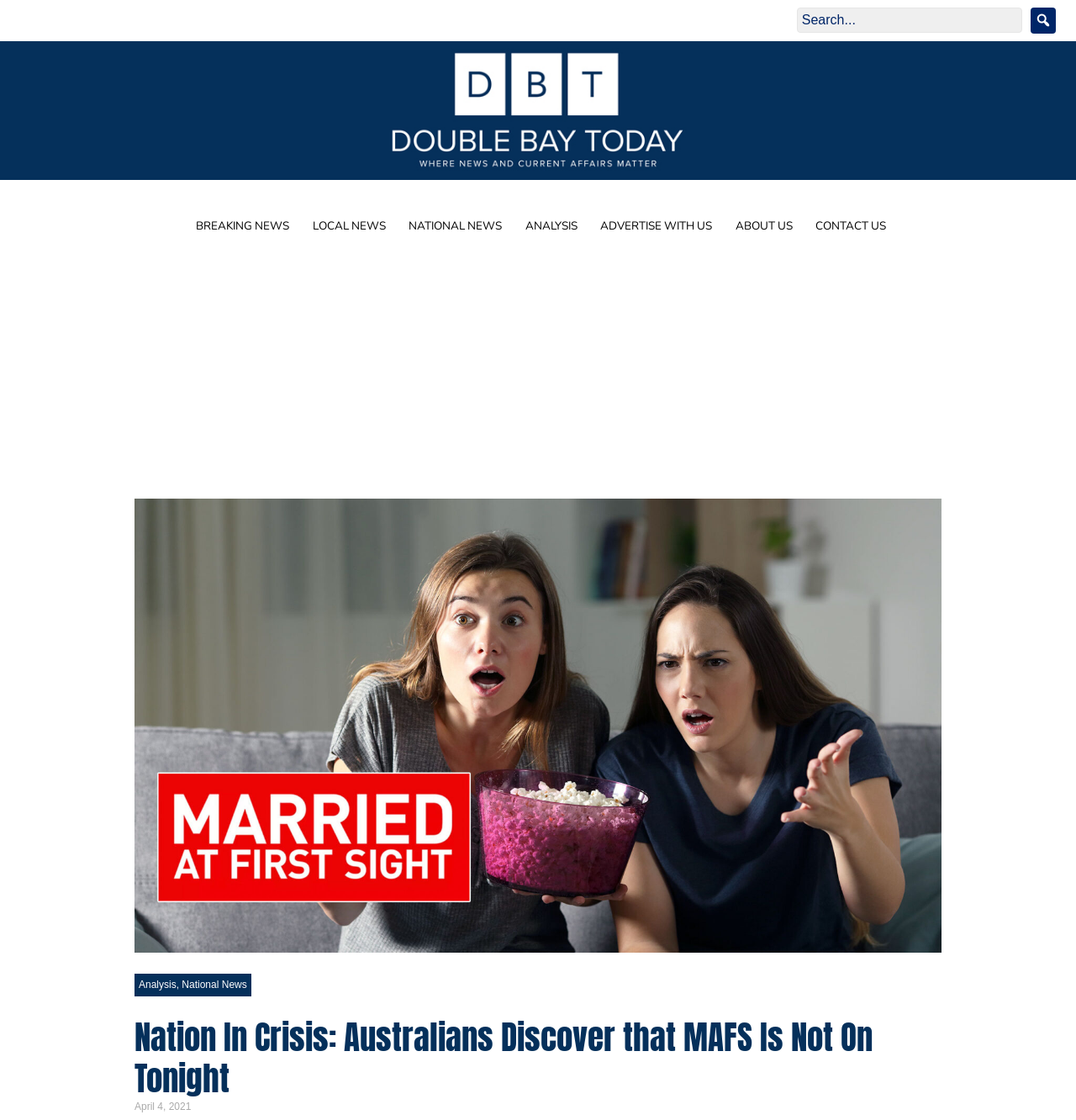Identify the bounding box coordinates of the region that needs to be clicked to carry out this instruction: "Search for something". Provide these coordinates as four float numbers ranging from 0 to 1, i.e., [left, top, right, bottom].

[0.74, 0.007, 0.95, 0.03]